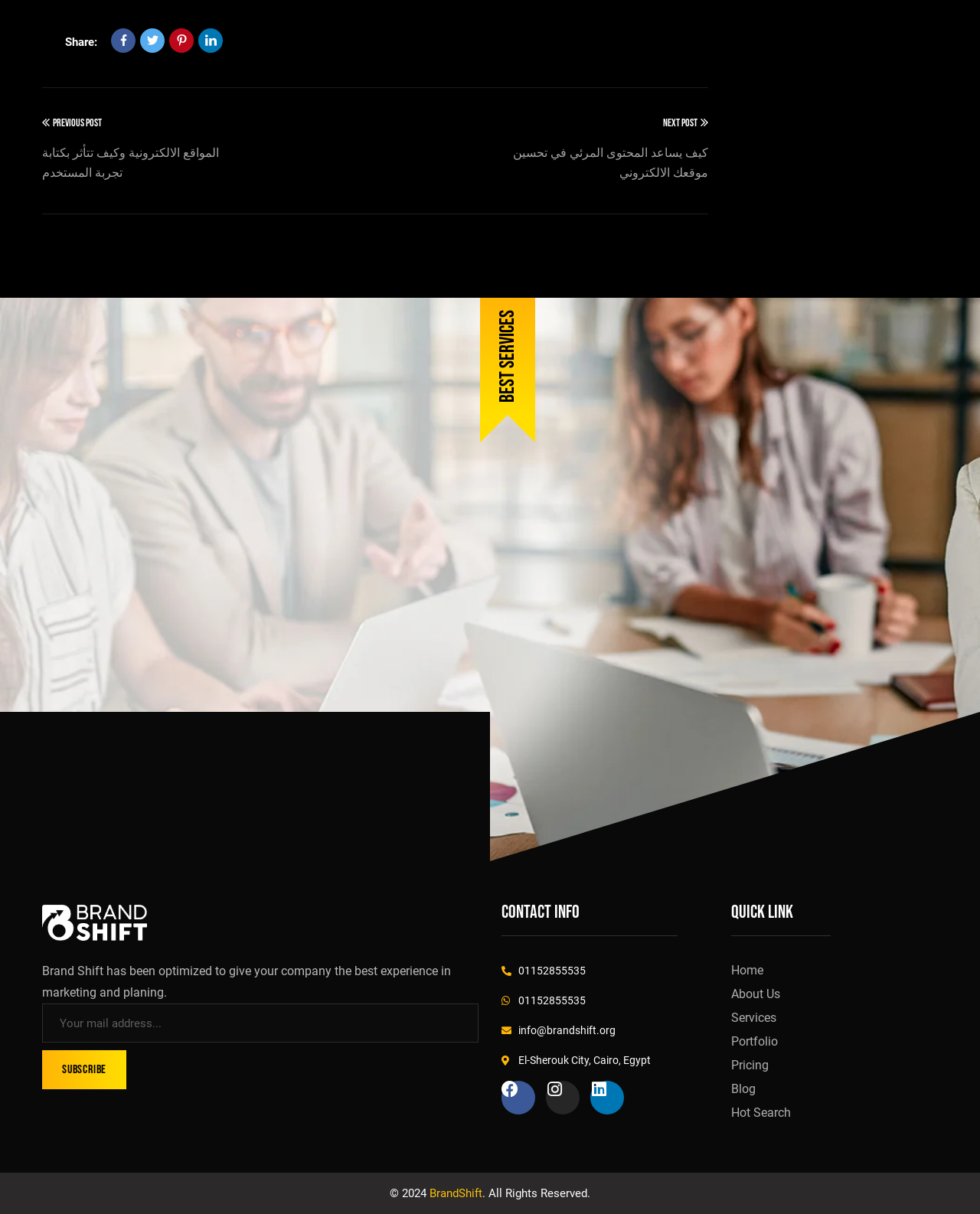What is the purpose of the textbox with the label 'Your mail address...'?
Based on the screenshot, answer the question with a single word or phrase.

To subscribe